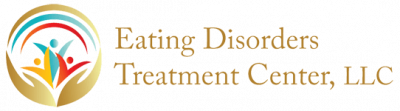Compose an extensive description of the image.

The image features the logo of the Eating Disorders Treatment Center, LLC. The design includes a circular emblem with vibrant colors—turquoise, red, and yellow—symbolizing vitality and hope. Within the emblem, abstract figures in various hues represent individuals, suggesting a focus on community and recovery. Beneath the emblem, the center's name is displayed in elegant gold text, emphasizing professionalism and compassion. This logo reflects the center's commitment to supporting individuals with eating disorders, promoting a message of healing and intuitive eating principles.